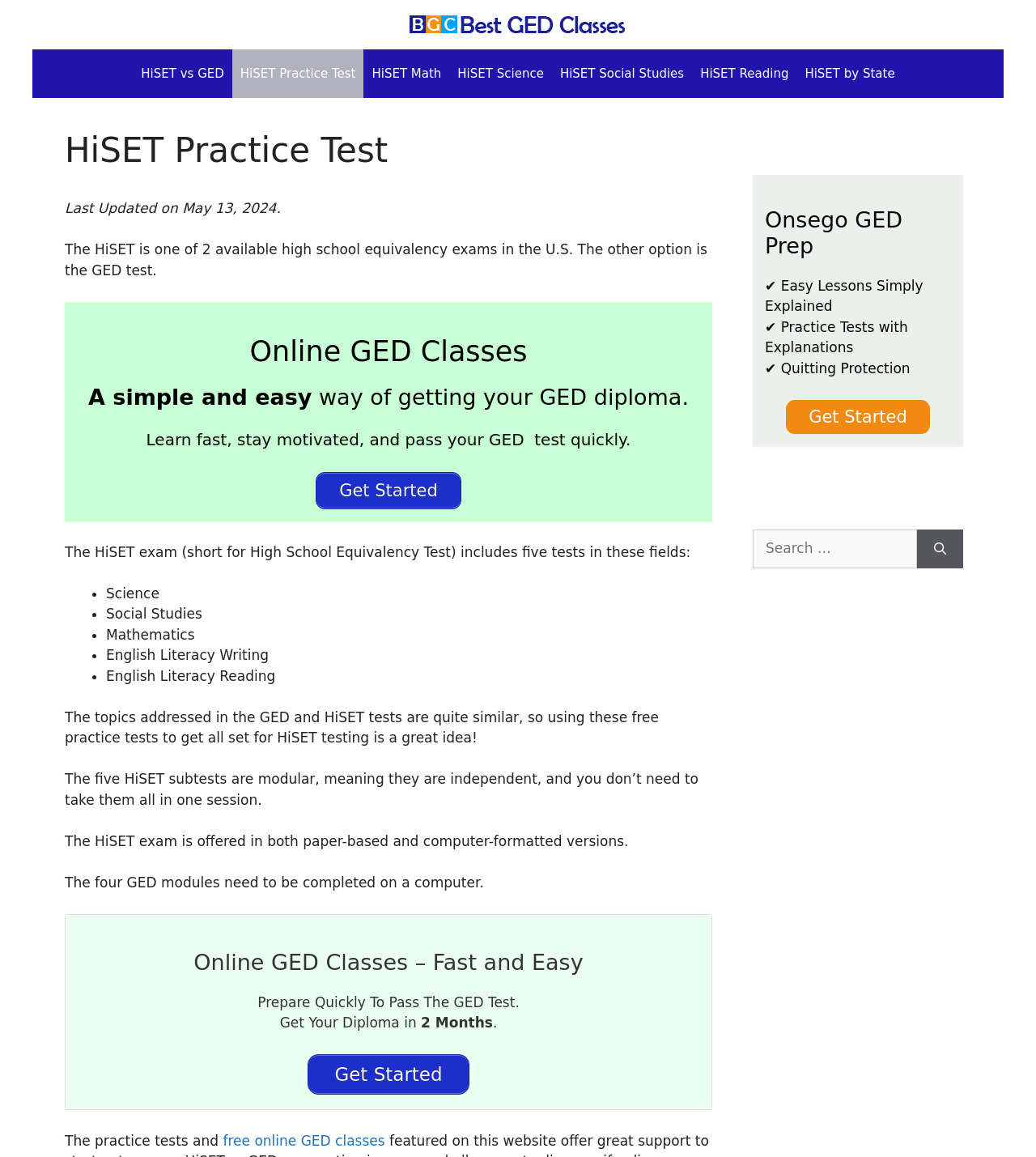Identify the bounding box coordinates of the section that should be clicked to achieve the task described: "Click on the 'Get Started' button".

[0.305, 0.408, 0.445, 0.44]